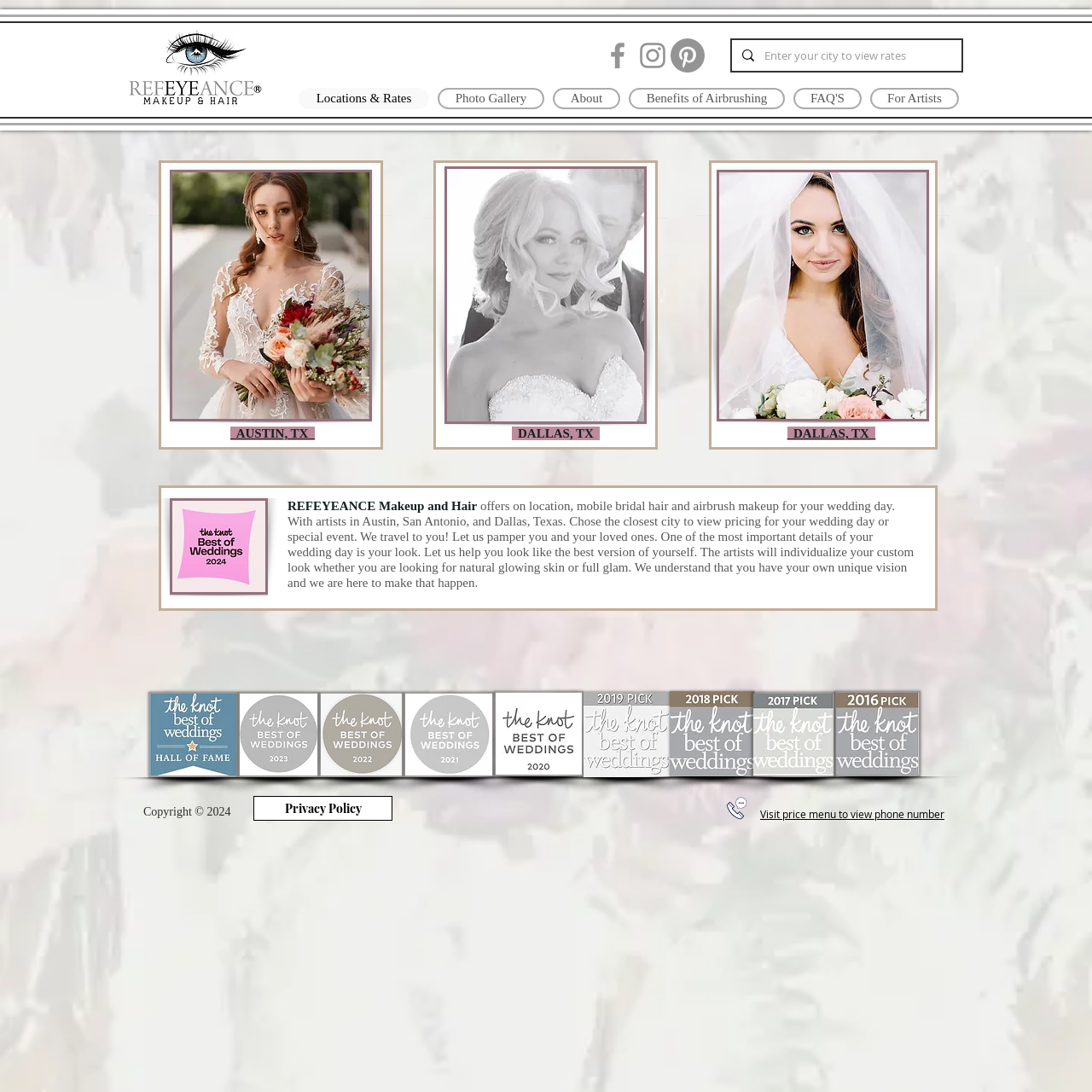Find the UI element described as: "Photo Gallery" and predict its bounding box coordinates. Ensure the coordinates are four float numbers between 0 and 1, [left, top, right, bottom].

[0.401, 0.08, 0.498, 0.1]